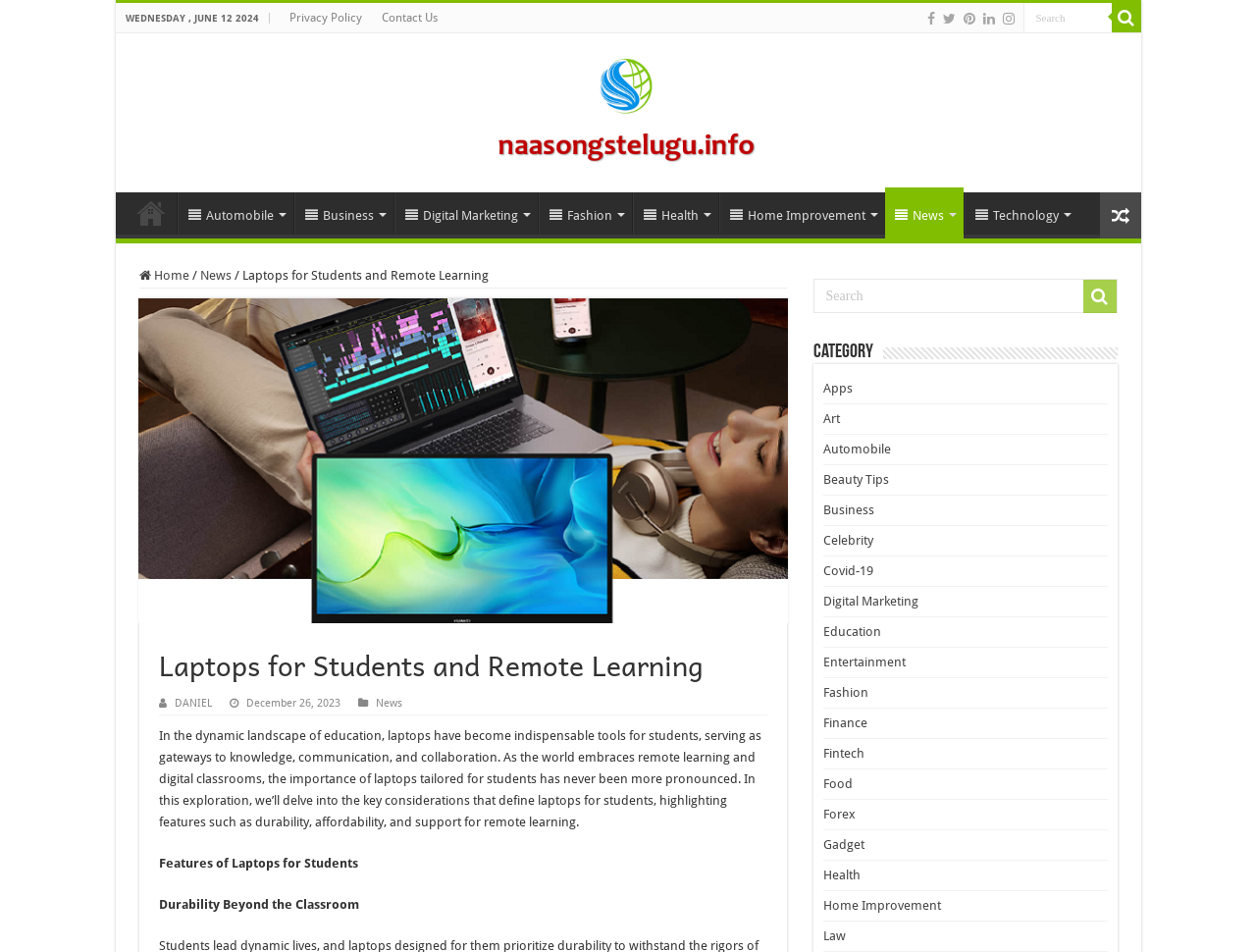Please answer the following question using a single word or phrase: 
What is the feature of laptops discussed in the second section?

Durability